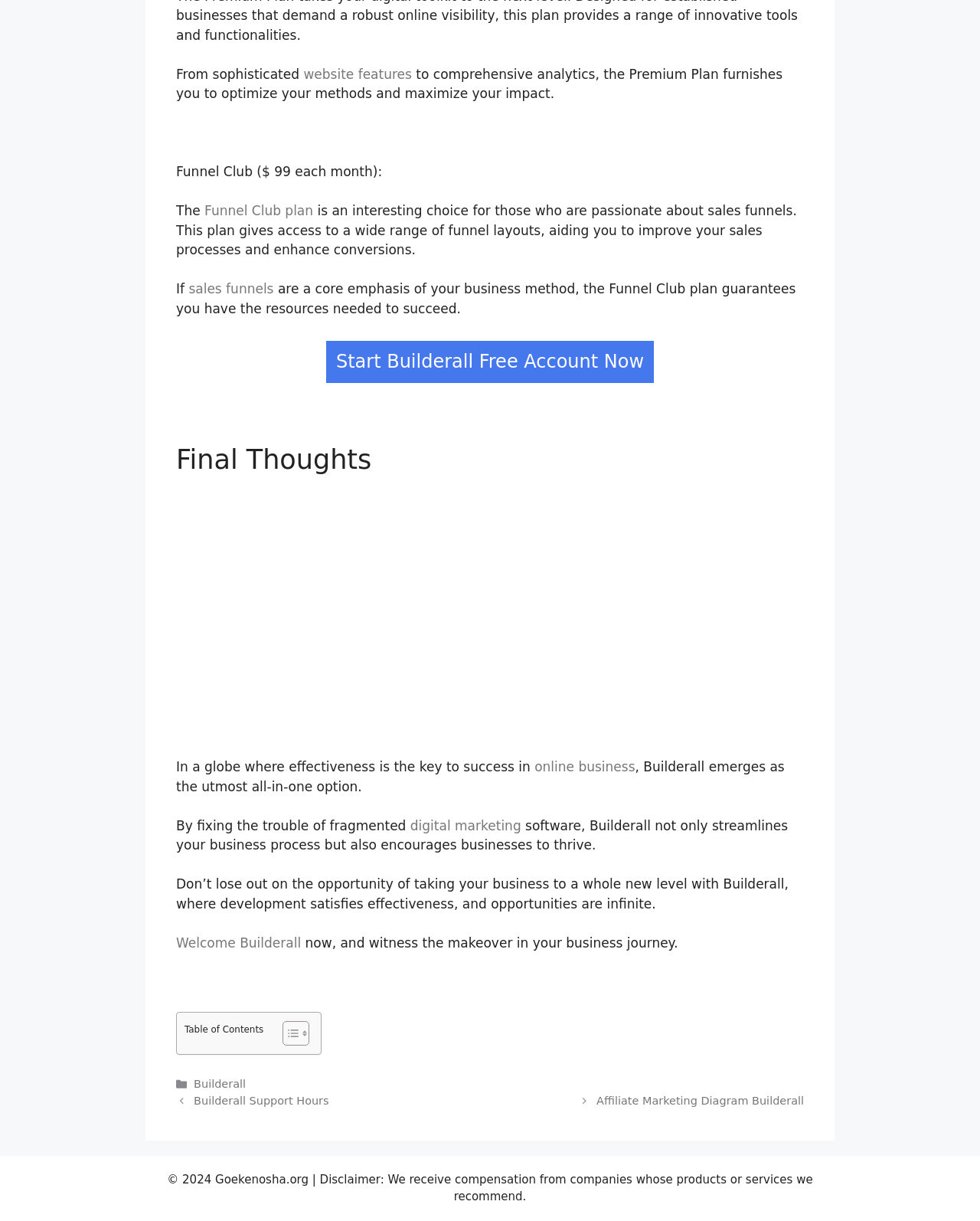Please determine the bounding box coordinates of the element's region to click in order to carry out the following instruction: "Click the 'Start Builderall Free Account Now' link". The coordinates should be four float numbers between 0 and 1, i.e., [left, top, right, bottom].

[0.333, 0.279, 0.667, 0.313]